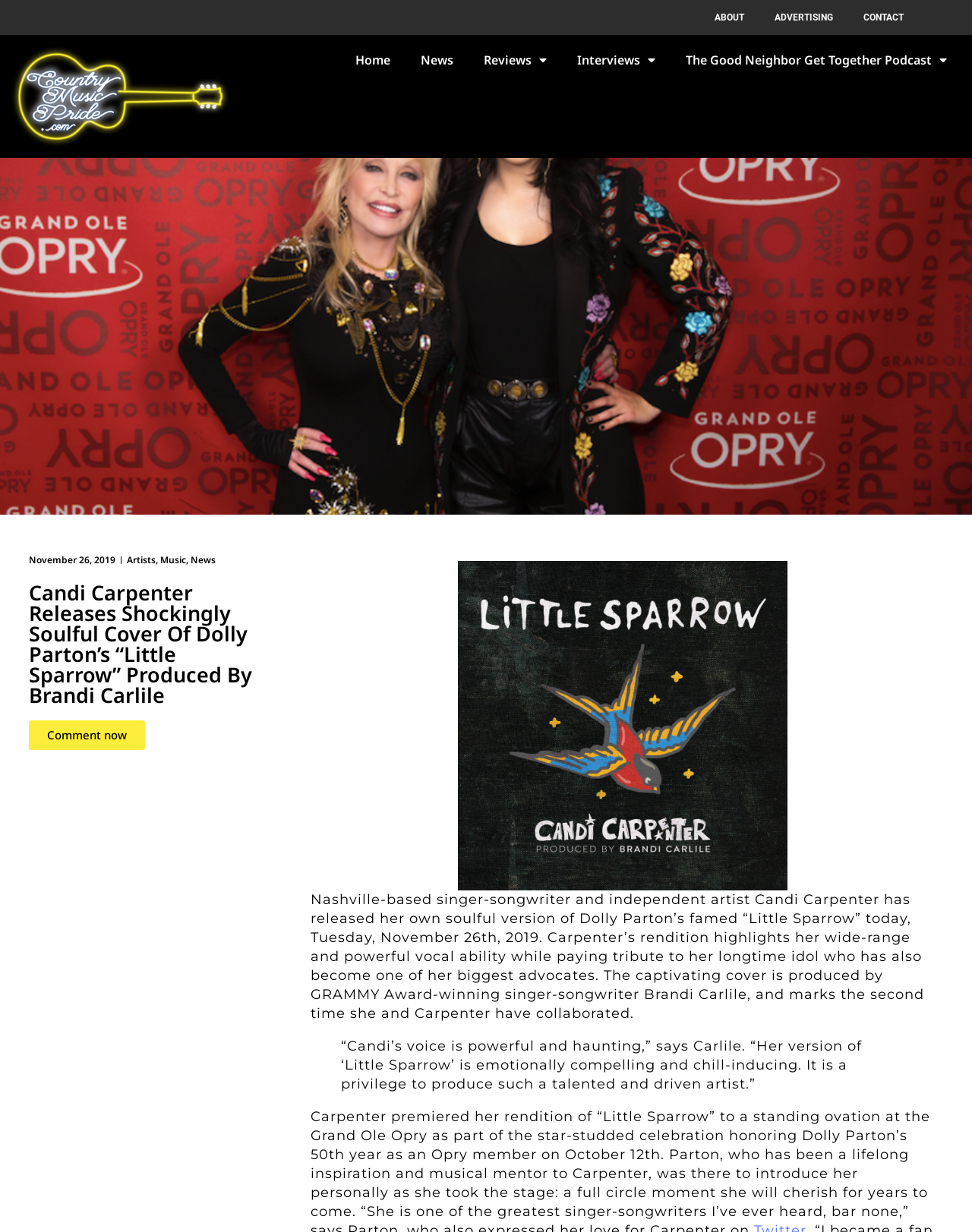Based on the element description November 26, 2019, identify the bounding box coordinates for the UI element. The coordinates should be in the format (top-left x, top-left y, bottom-right x, bottom-right y) and within the 0 to 1 range.

[0.03, 0.449, 0.119, 0.46]